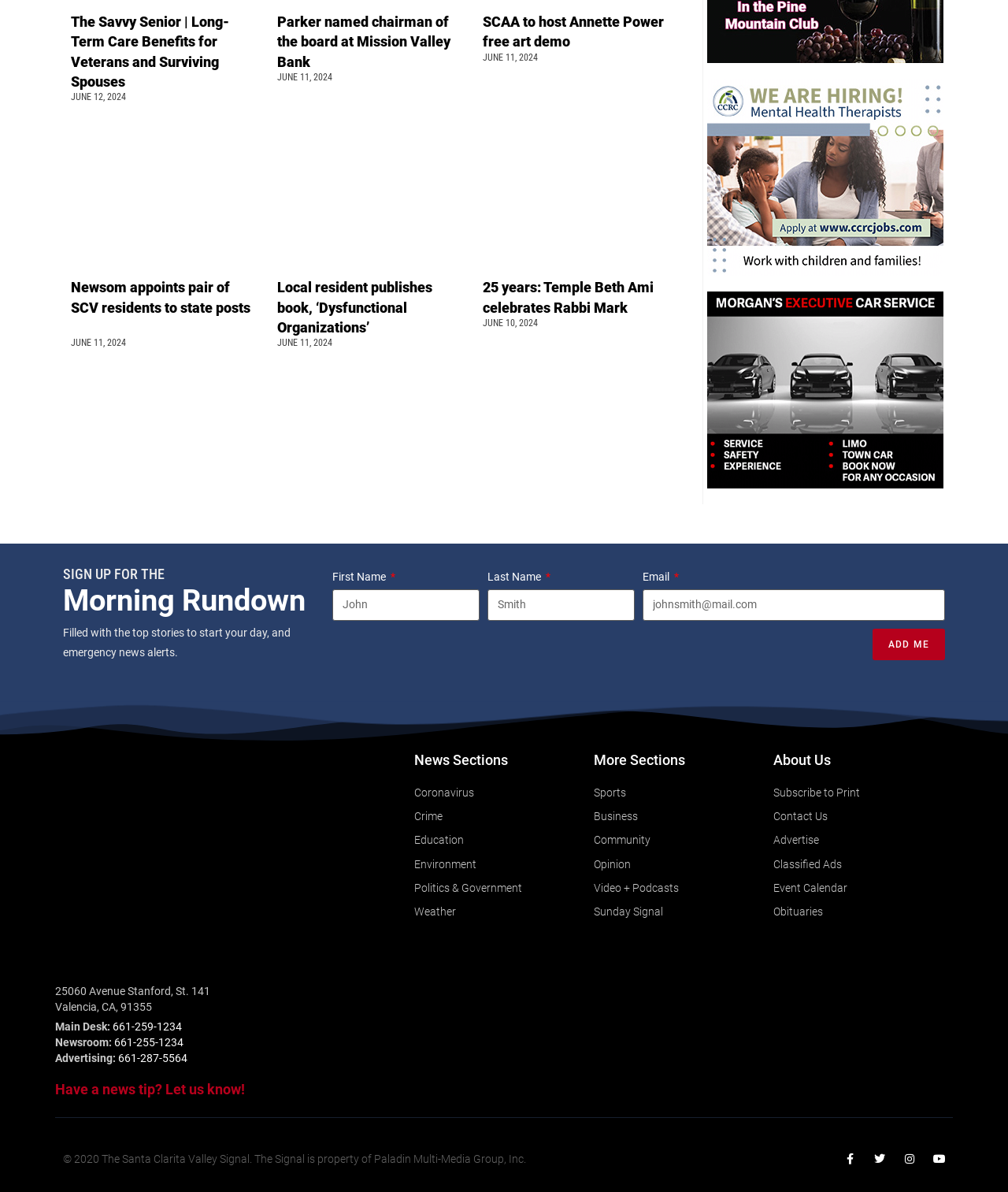Kindly determine the bounding box coordinates of the area that needs to be clicked to fulfill this instruction: "Sign up for the Morning Rundown".

[0.062, 0.491, 0.314, 0.516]